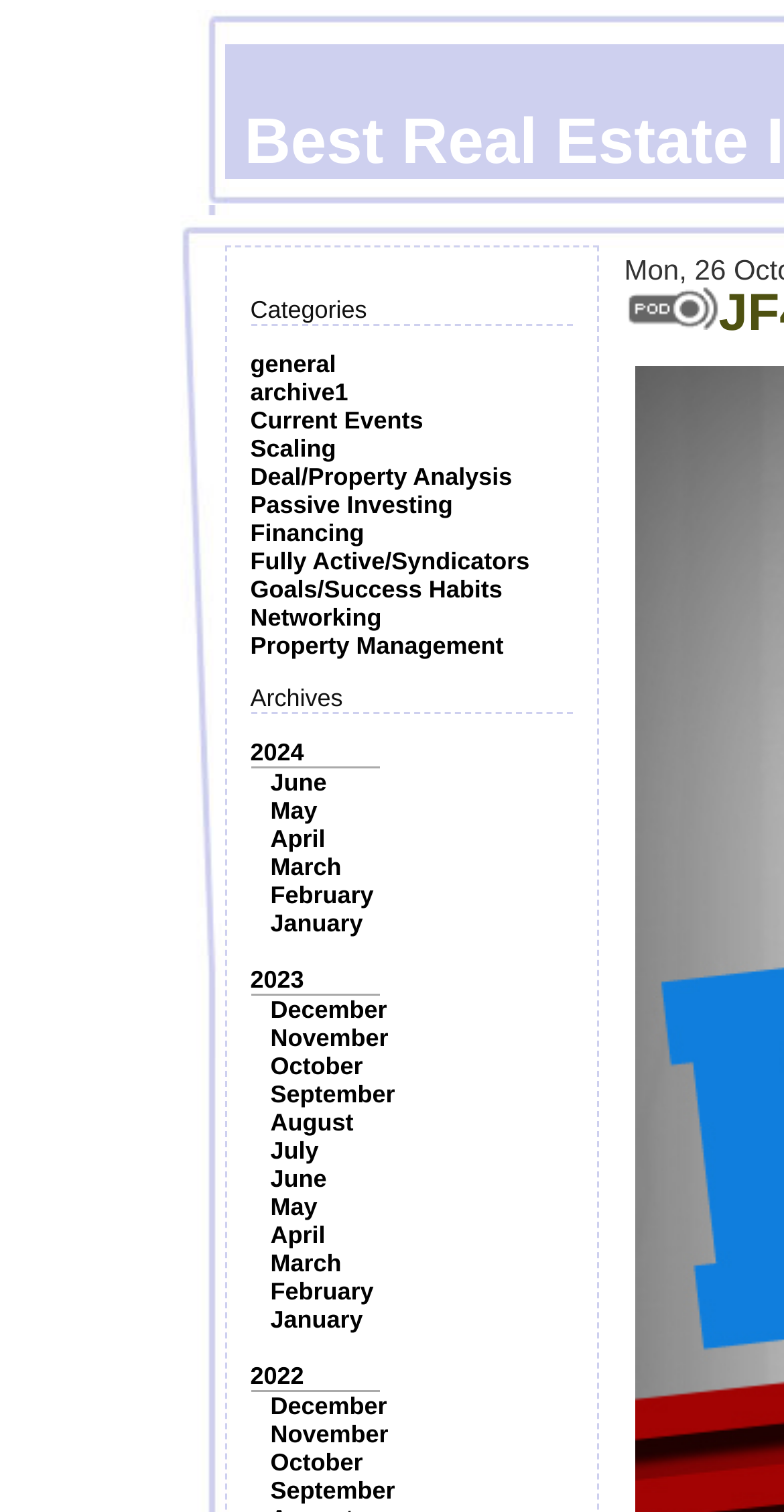Pinpoint the bounding box coordinates of the clickable element to carry out the following instruction: "Click on the 'general' category."

[0.319, 0.231, 0.429, 0.25]